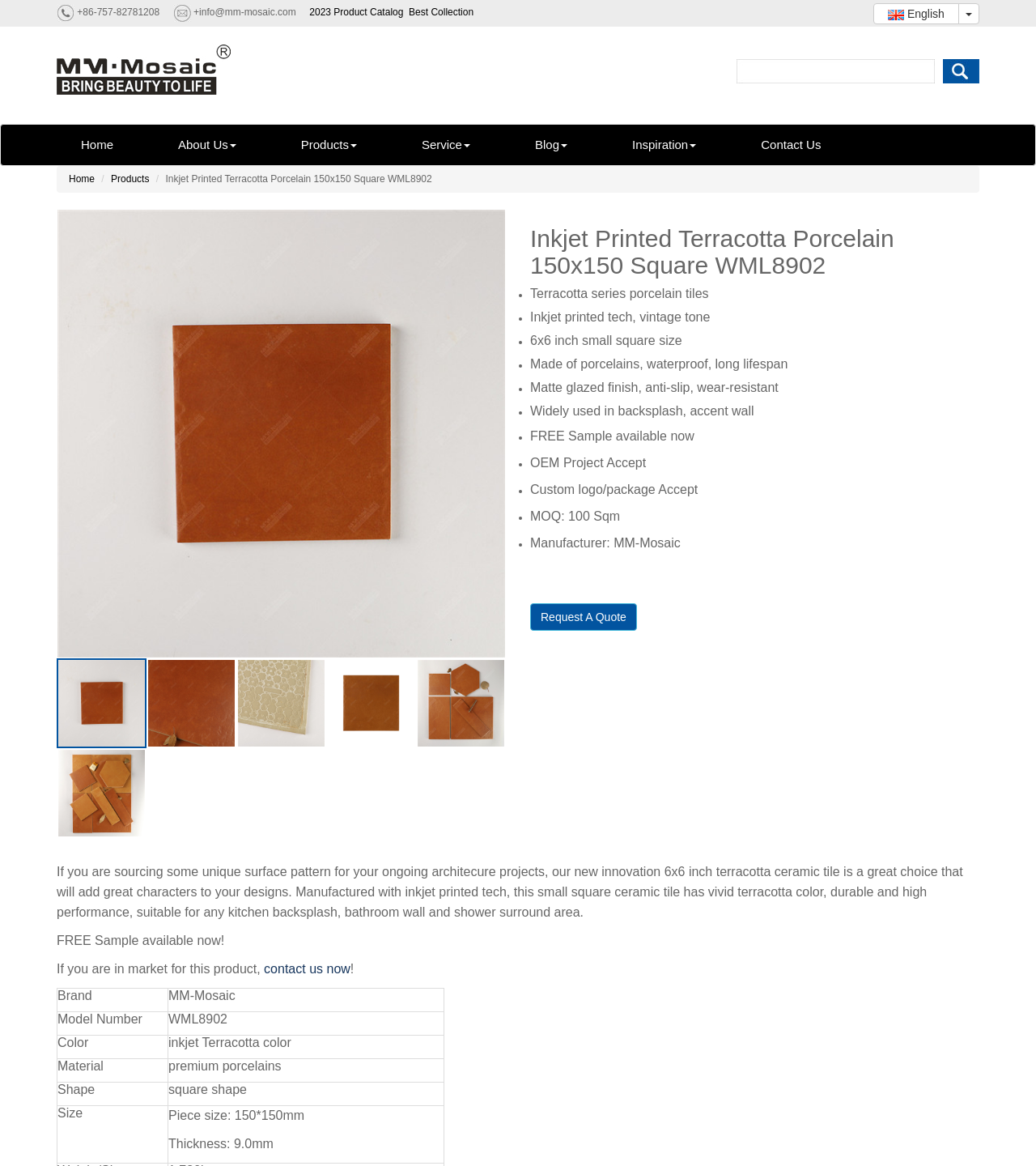Please specify the bounding box coordinates of the clickable section necessary to execute the following command: "Enter your message in the textbox".

[0.711, 0.051, 0.902, 0.072]